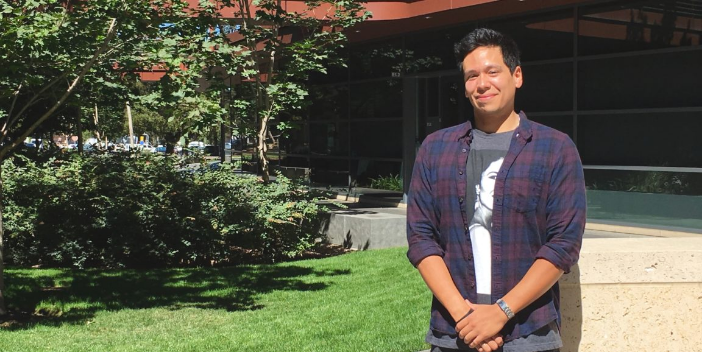What is the weather like in the image?
Answer the question with a detailed explanation, including all necessary information.

The background of the image showcases vibrant greenery and a clear blue sky, which indicates that the weather is sunny on the day the photograph was taken.